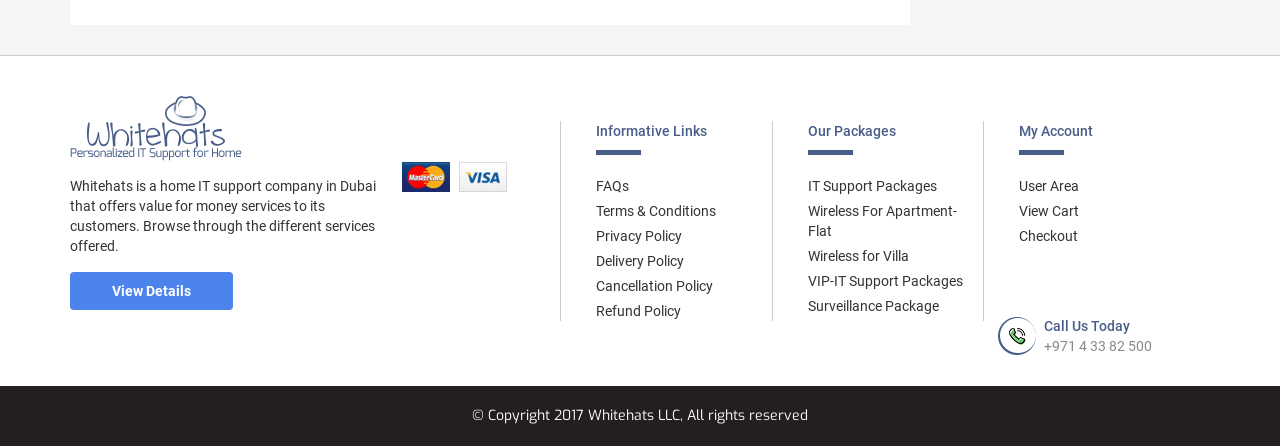Can you find the bounding box coordinates for the element to click on to achieve the instruction: "View company details"?

[0.055, 0.609, 0.182, 0.694]